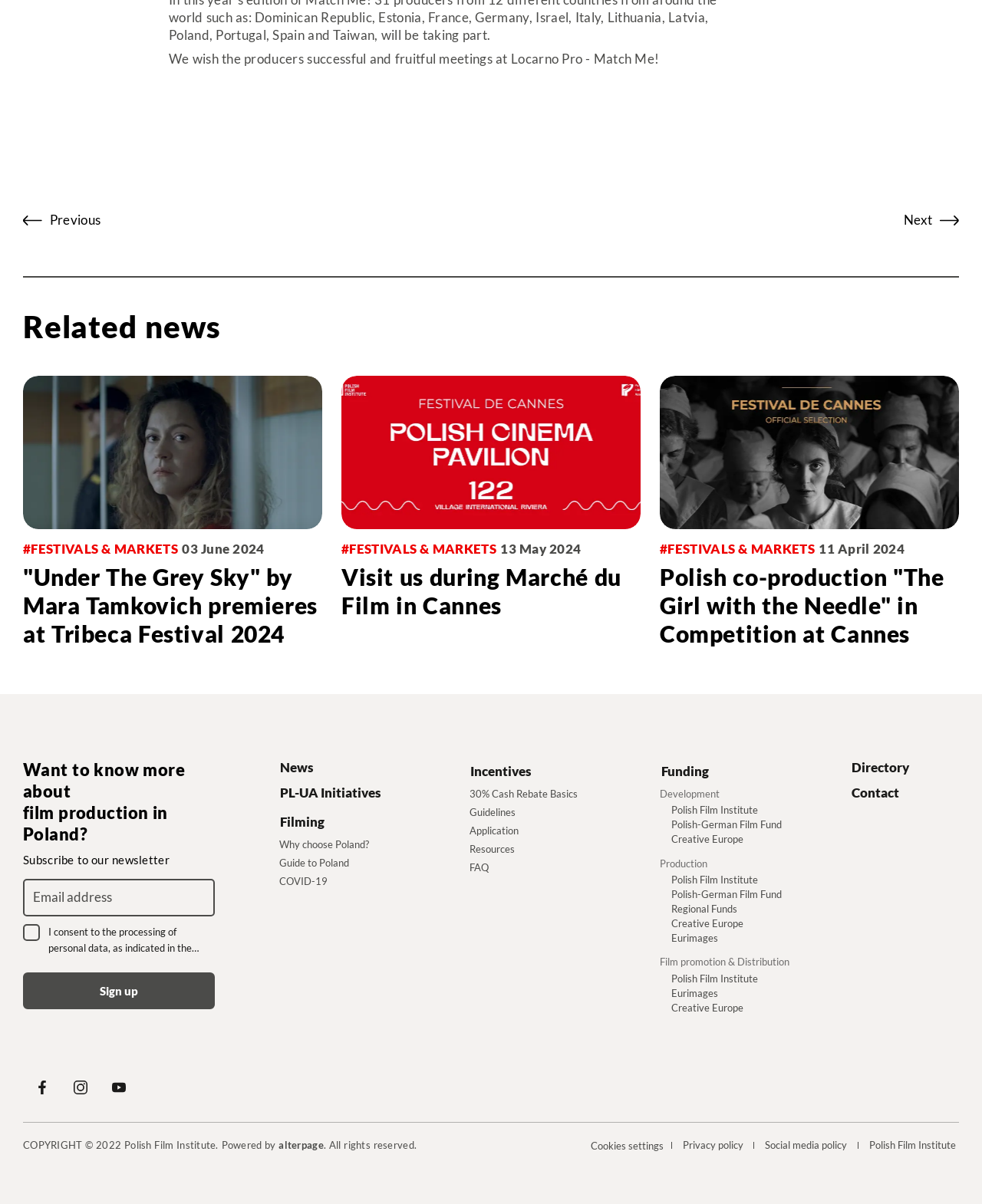Find the bounding box coordinates for the area that must be clicked to perform this action: "Learn more about the solutions".

None